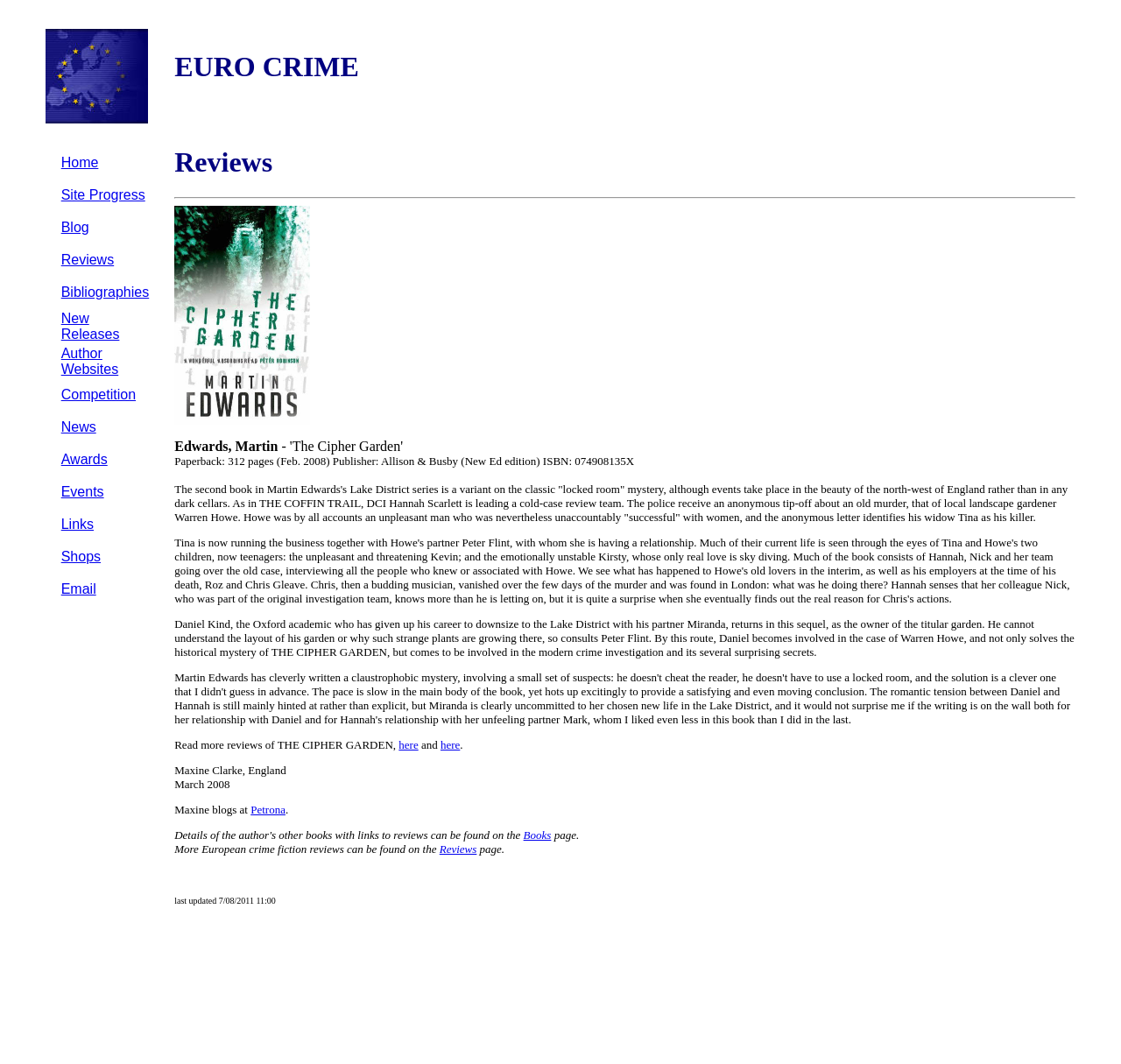Kindly respond to the following question with a single word or a brief phrase: 
What is the name of the detective leading the cold-case review team?

Hannah Scarlett